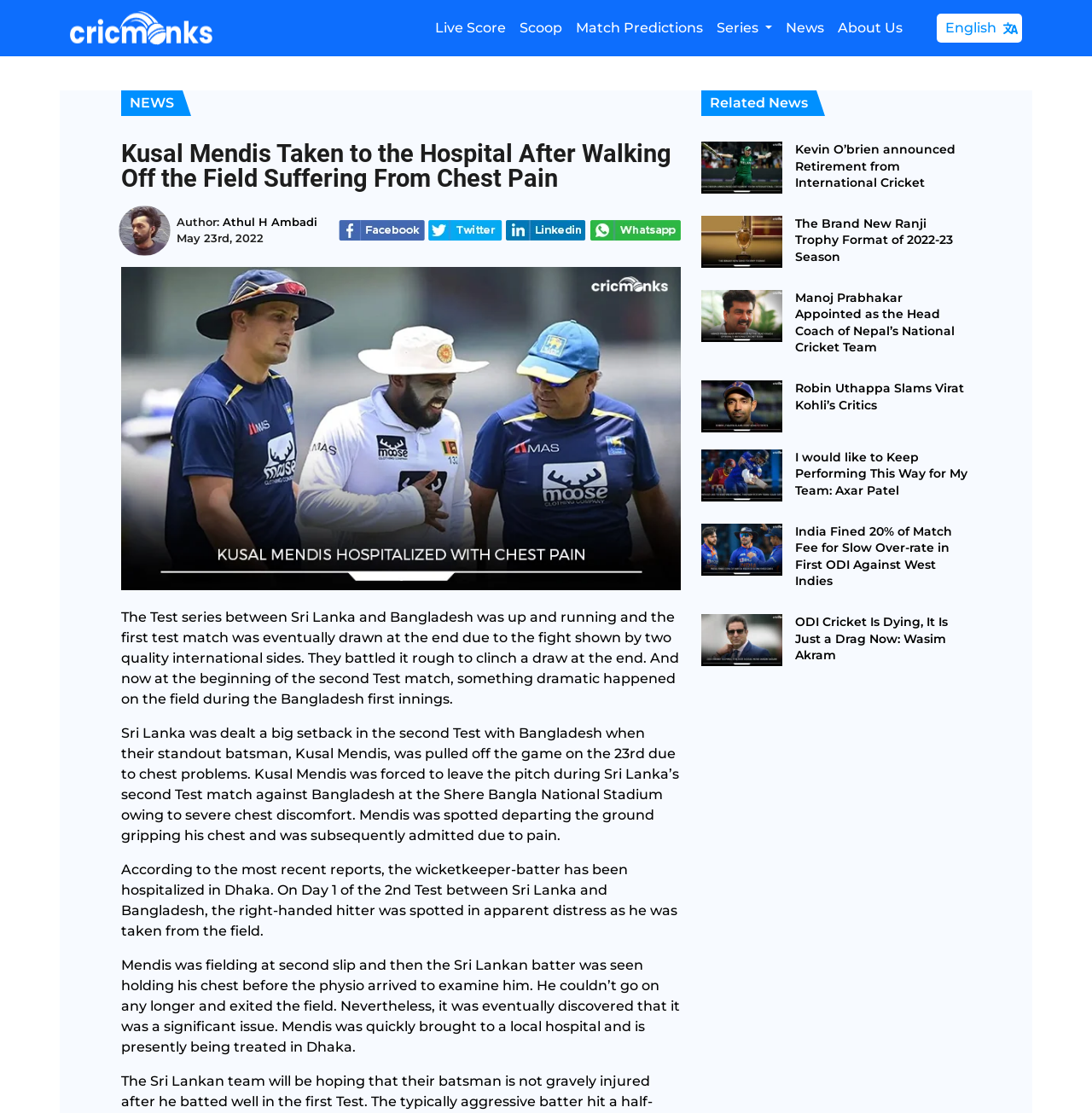Could you provide the bounding box coordinates for the portion of the screen to click to complete this instruction: "Share the article on Facebook"?

[0.31, 0.2, 0.389, 0.212]